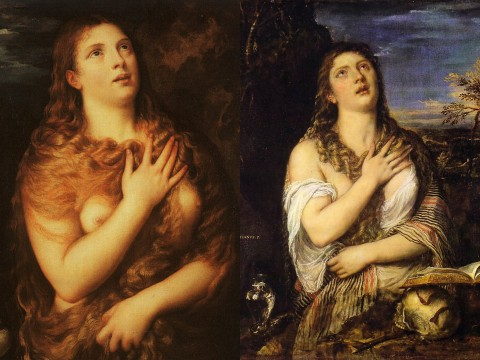Give a detailed account of everything present in the image.

The image features two depictions of Mary Magdalene by the artist Titian, showcasing his evolving interpretation of this significant biblical figure. On the left, from around 1533, we see a portrayal that embodies the earlier iconography, with a more sensual representation of Mary, noted for an exposed breast and dramatic emotional expression. In contrast, the right depiction, painted circa 1565, reflects a shift in artistic approach post-Council of Trent, emphasizing modesty with a clothed figure, yet still conveying deep emotion as she clutches her chest. This juxtaposition illustrates Titian's response to the changing norms in religious art while maintaining the thematic depth associated with Mary Magdalene. Both images encapsulate the tension between sensuality and spiritual redemption, highlighting Titian's mastery in portraying human emotion through his use of color and composition.